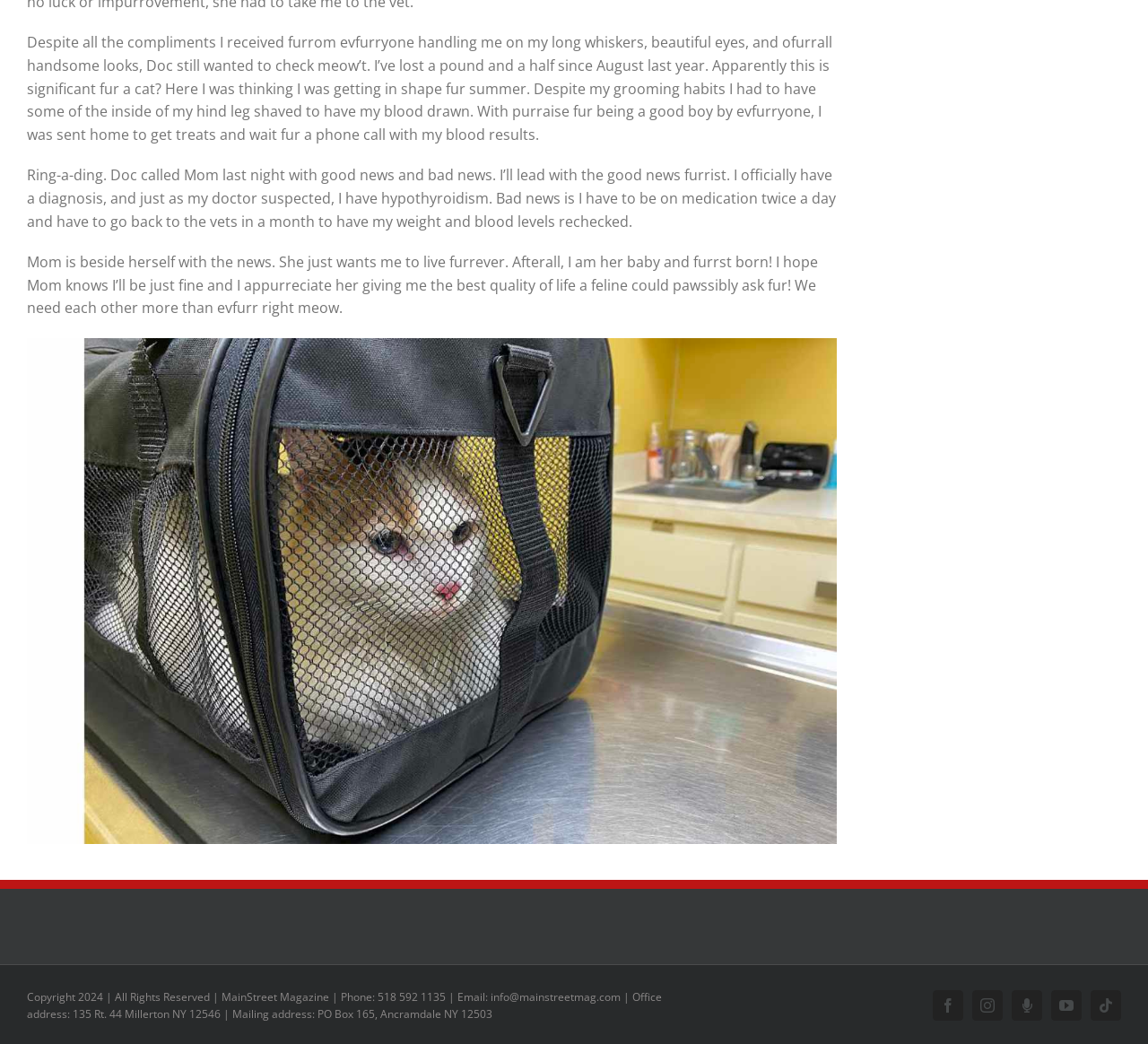Identify the bounding box coordinates for the UI element mentioned here: "Moxie Podcast". Provide the coordinates as four float values between 0 and 1, i.e., [left, top, right, bottom].

[0.881, 0.949, 0.908, 0.978]